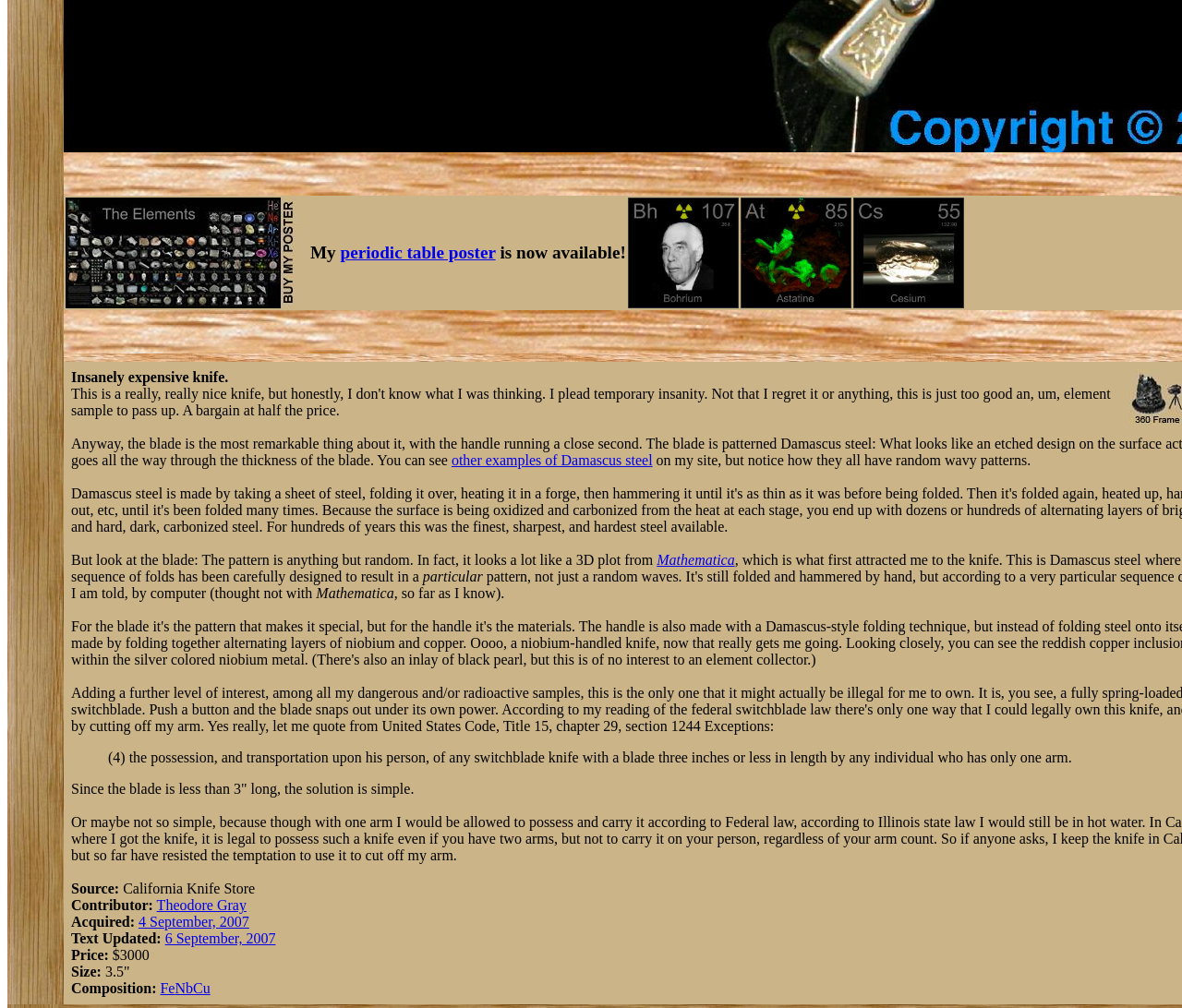Please determine the bounding box of the UI element that matches this description: other examples of Damascus steel. The coordinates should be given as (top-left x, top-left y, bottom-right x, bottom-right y), with all values between 0 and 1.

[0.382, 0.449, 0.552, 0.464]